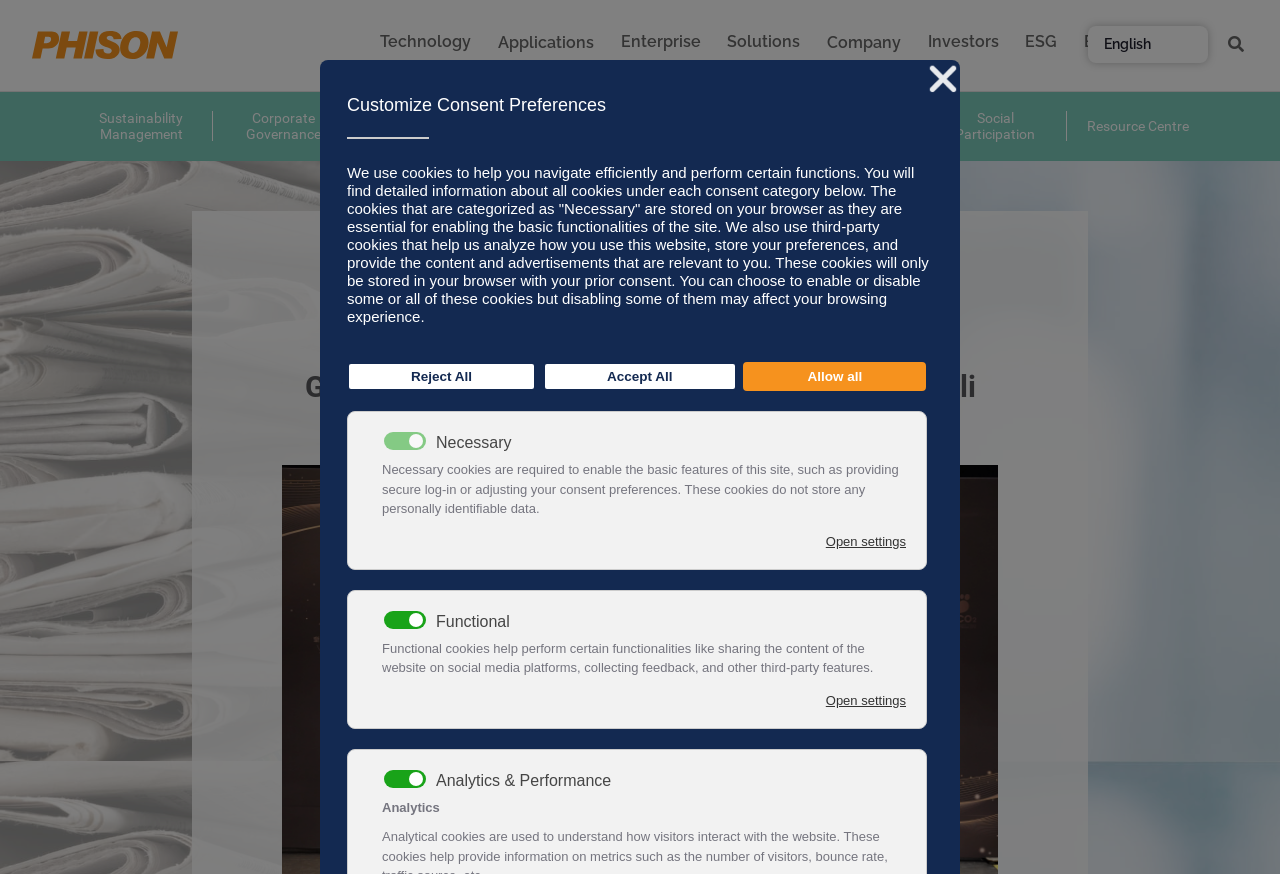Elaborate on the information and visuals displayed on the webpage.

The webpage is about PHISON Electronics Corp. and features a prominent logo at the top left corner. Below the logo, there is a horizontal navigation menu with links to various sections such as Technology, Enterprise, Solutions, Company, Investors, ESG, Blog, and Contact.

To the right of the navigation menu, there is a search icon and a language selection dropdown menu. Below the navigation menu, there is a prominent heading that announces Phison's award for "Outstanding Green Procurement Units of Private Enterprises and Groups" by the Ministry of Environment and Miaoli County.

The main content of the webpage is focused on cookie consent preferences. There is a section that explains the use of cookies on the website, including necessary, functional, and analytics & performance cookies. Below this explanation, there are three buttons to reject all, accept all, or allow all cookies. There are also checkboxes and links to customize consent preferences for each type of cookie.

At the bottom of the webpage, there is a list of links to various sustainability-related topics, including Sustainability Management, Corporate Governance, Innovation & Service, Responsible Supply Chain, Environmental Protection, Inclusive Workplace, Social Participation, and Resource Centre.